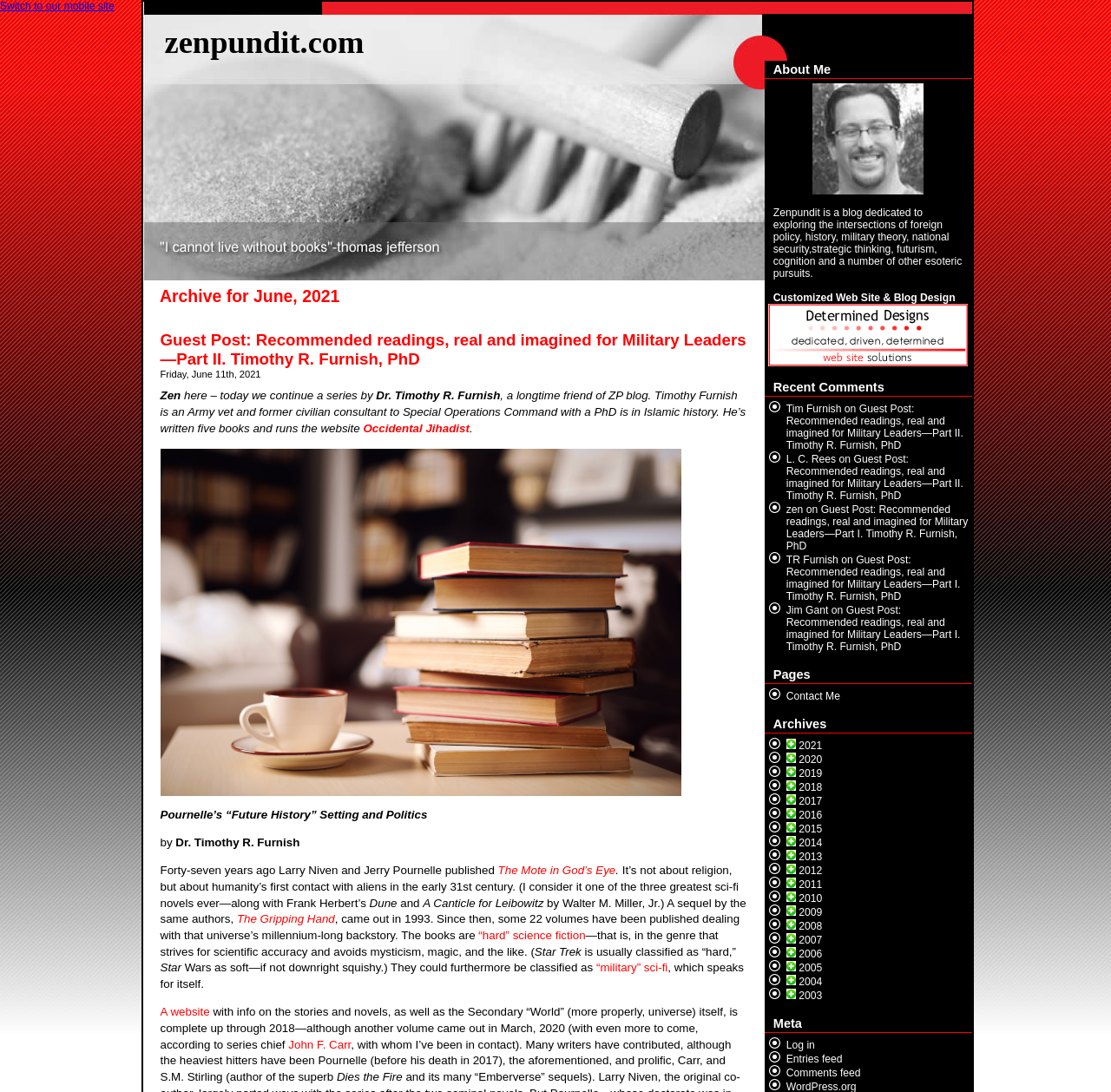Using the details from the image, please elaborate on the following question: Who is the author of the guest post?

The author of the guest post is 'Timothy R. Furnish' which is mentioned in the text 'Guest Post: Recommended readings, real and imagined for Military Leaders—Part II. Timothy R. Furnish, PhD' with a bounding box coordinate of [0.144, 0.303, 0.672, 0.338].